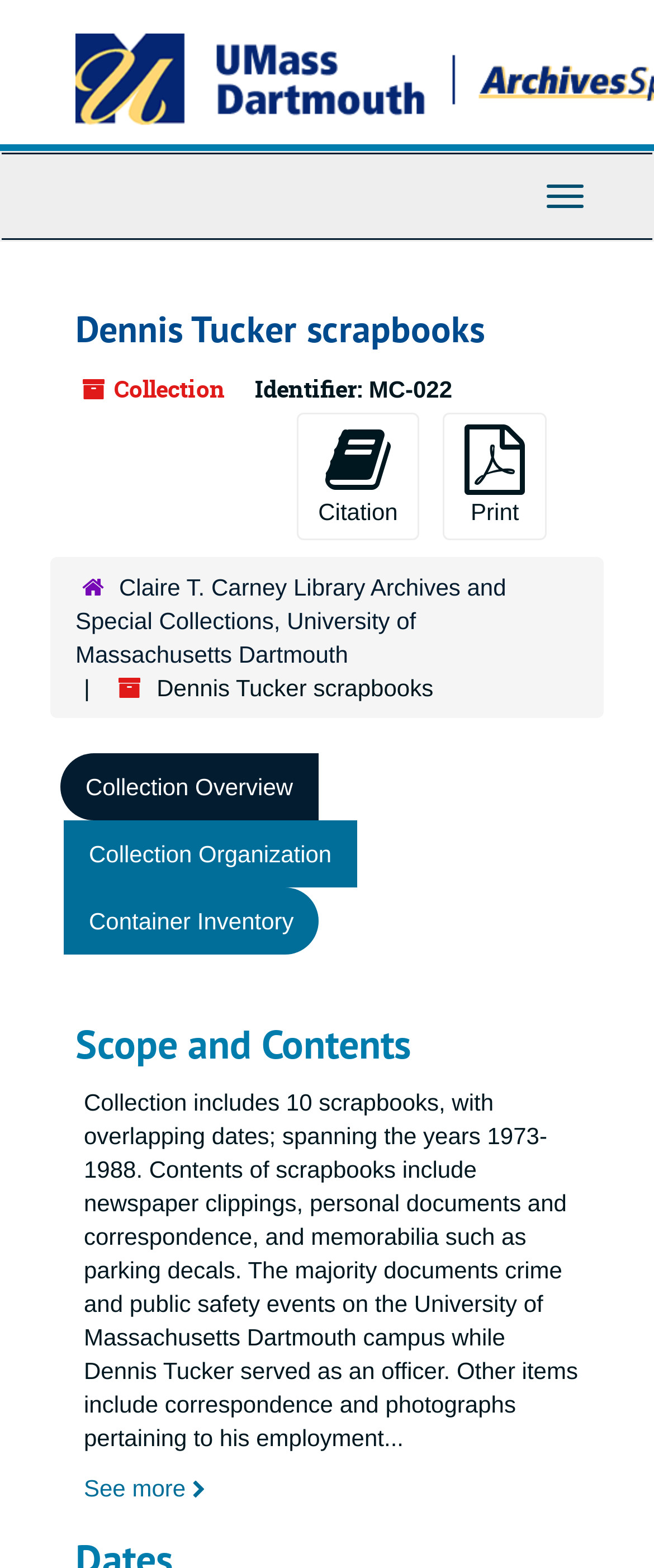What is the identifier of the Dennis Tucker scrapbooks? Using the information from the screenshot, answer with a single word or phrase.

MC-022